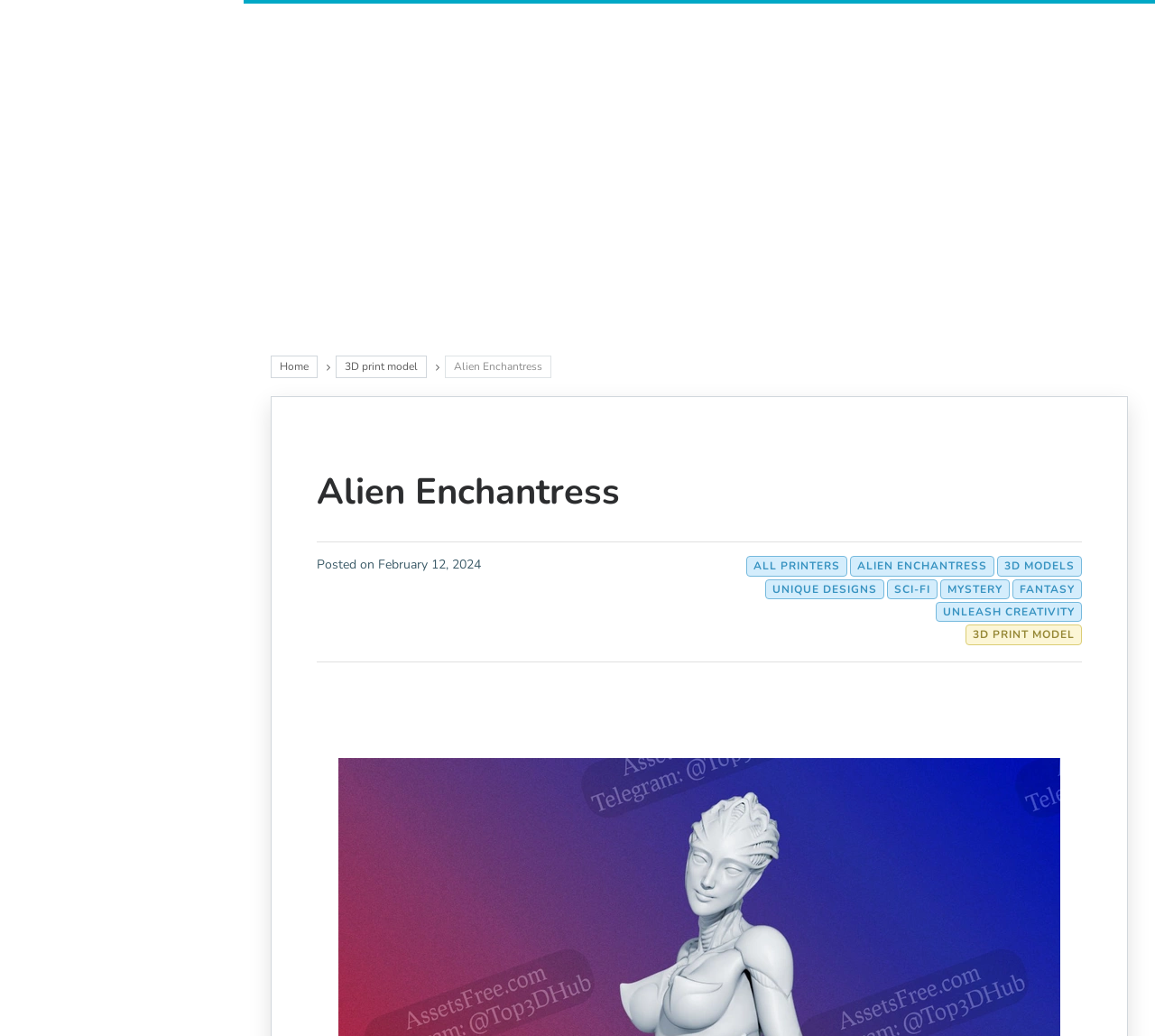Determine the bounding box coordinates for the region that must be clicked to execute the following instruction: "Search for something".

[0.027, 0.114, 0.183, 0.142]